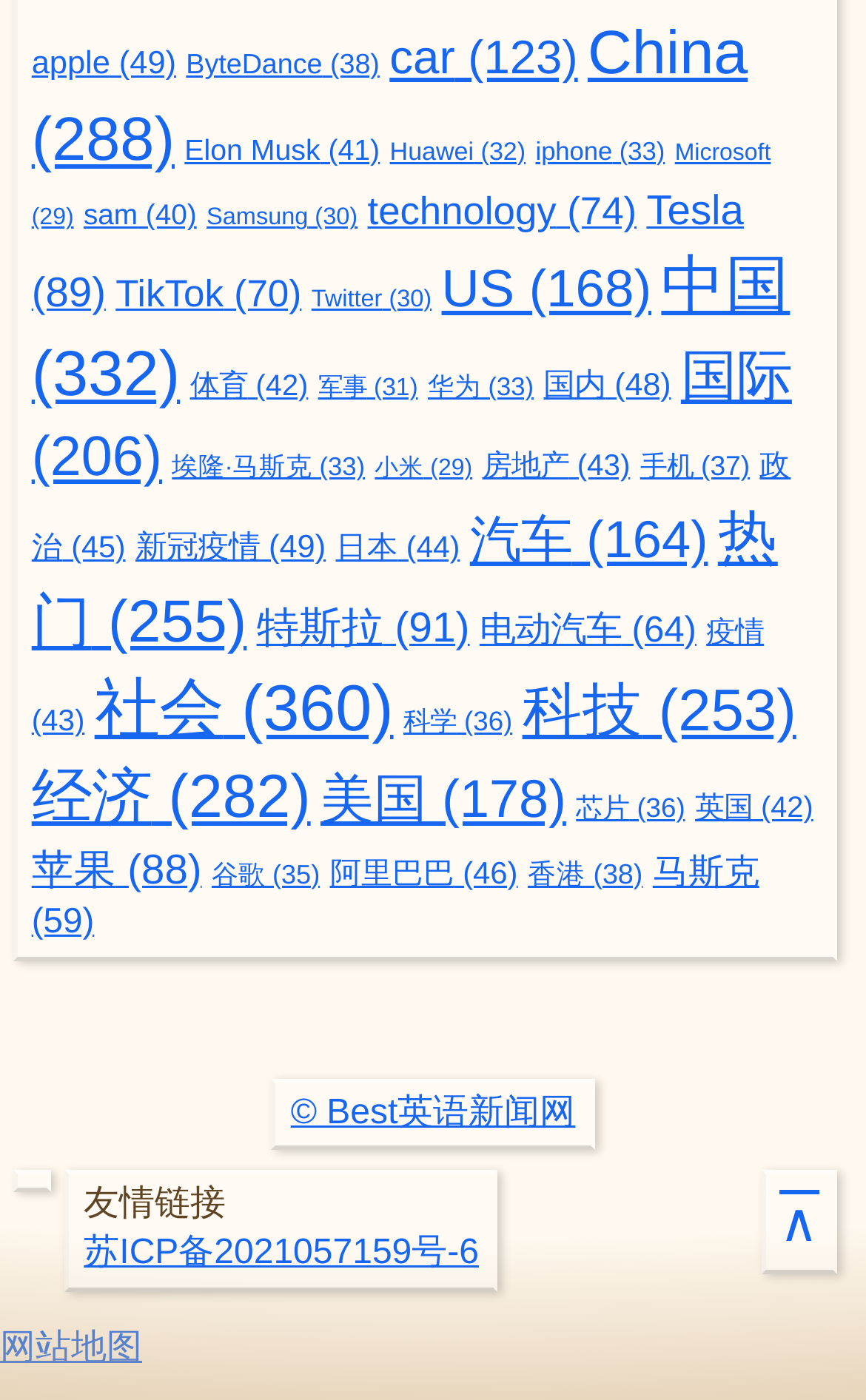Please locate the bounding box coordinates of the element that should be clicked to complete the given instruction: "explore US news".

[0.51, 0.187, 0.752, 0.228]